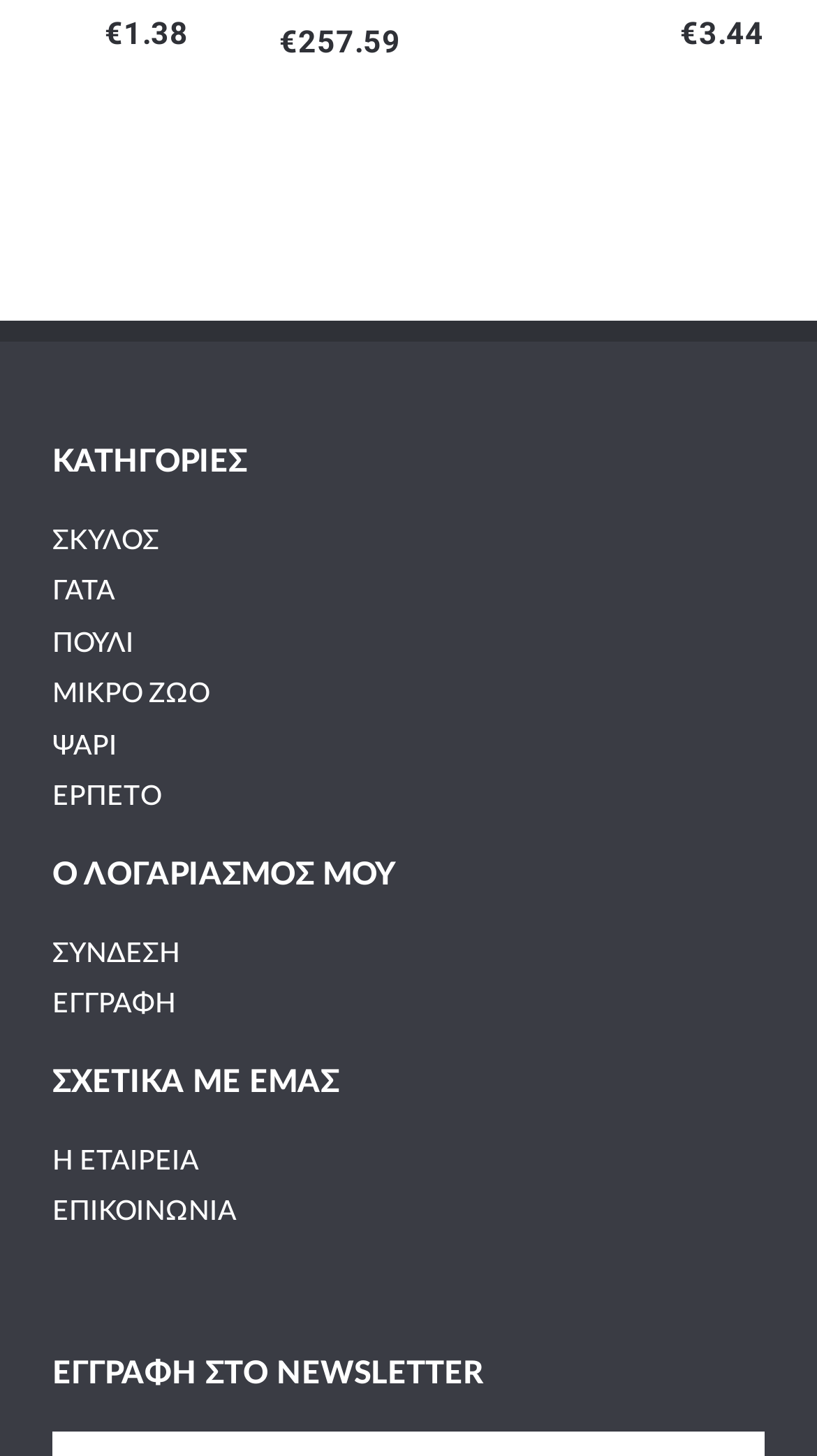Determine the bounding box coordinates of the clickable element necessary to fulfill the instruction: "view categories". Provide the coordinates as four float numbers within the 0 to 1 range, i.e., [left, top, right, bottom].

[0.064, 0.306, 0.936, 0.328]